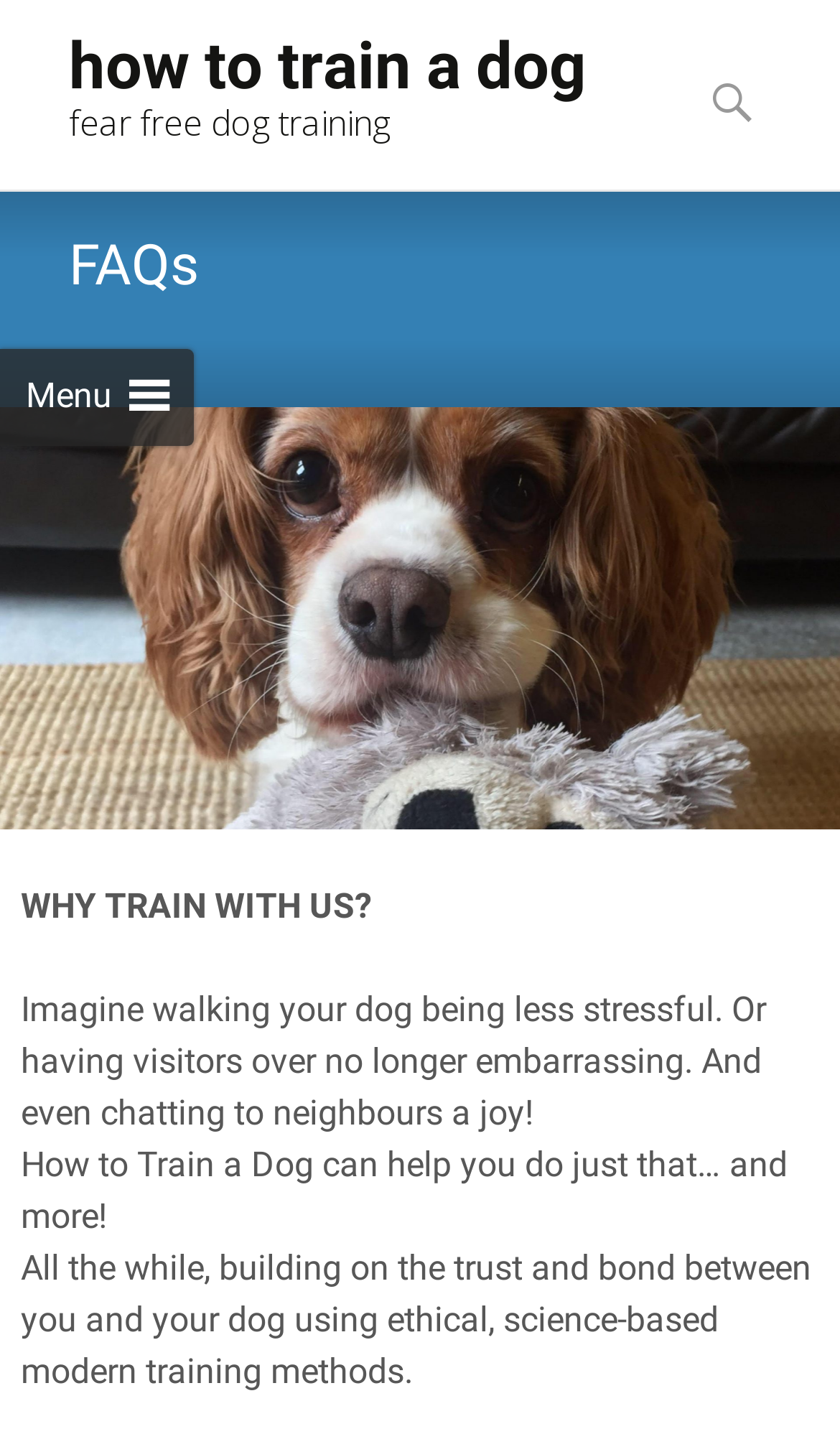Offer a thorough description of the webpage.

The webpage is about dog training, with a focus on fear-free methods. At the top, there is a link to "how to train a dog fear free dog training" and two headings, "how to train a dog" and "fear free dog training", which are positioned side by side. Below these, there is a menu heading with an icon, located at the top-left corner of the page.

On the top-right corner, there is a search bar with a label "Search for:" and a search box. The search bar is relatively small compared to the rest of the page.

The main content of the page is divided into sections, with a large heading "FAQs" that spans the entire width of the page. Below this, there is a subheading "Frequently asked questions" and a series of paragraphs that answer common questions about dog training.

The first paragraph, "WHY TRAIN WITH US?", is a promotional text that highlights the benefits of training with the company, including reducing stress while walking the dog, having visitors over without embarrassment, and enjoying conversations with neighbors. The following paragraphs explain how the company's methods can help achieve these goals, emphasizing the use of ethical, science-based modern training methods to build trust and bond between the dog and its owner.